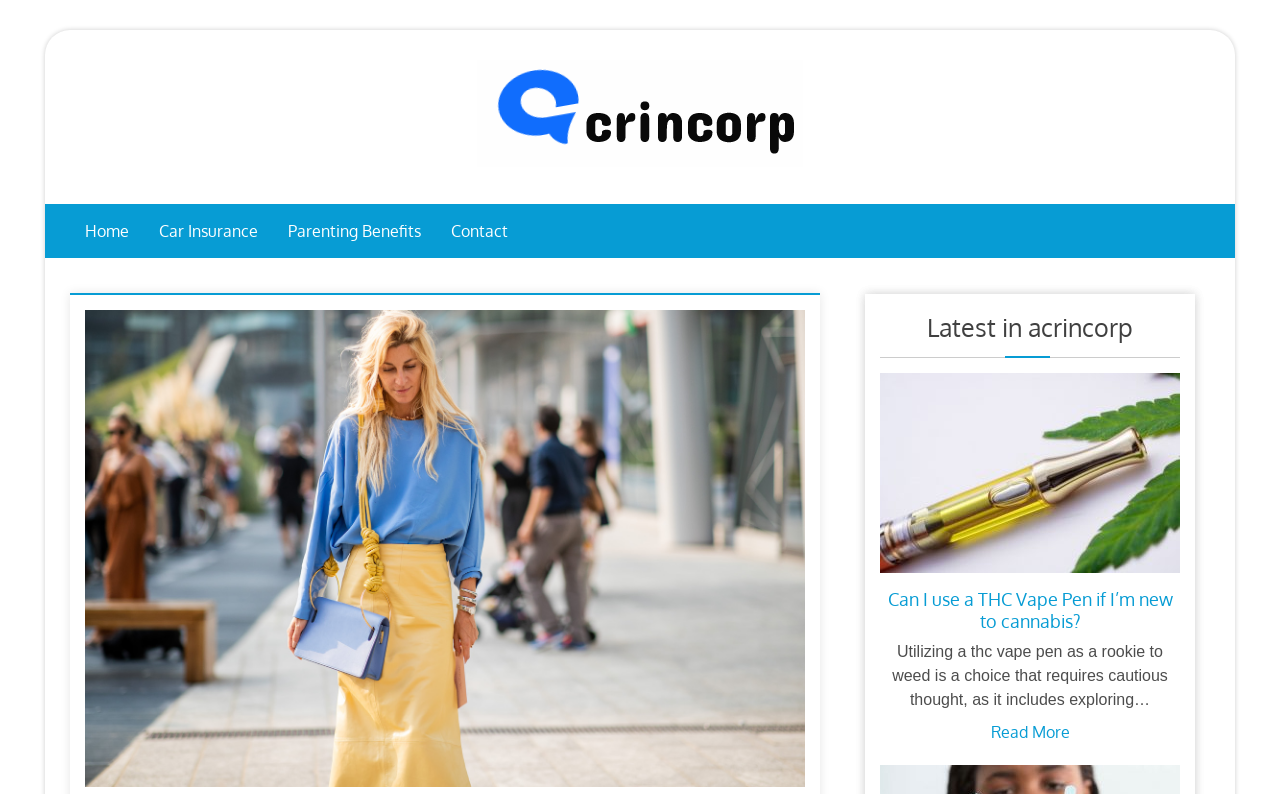Determine which piece of text is the heading of the webpage and provide it.

Try out street fashion clothing with elegance and comfort.